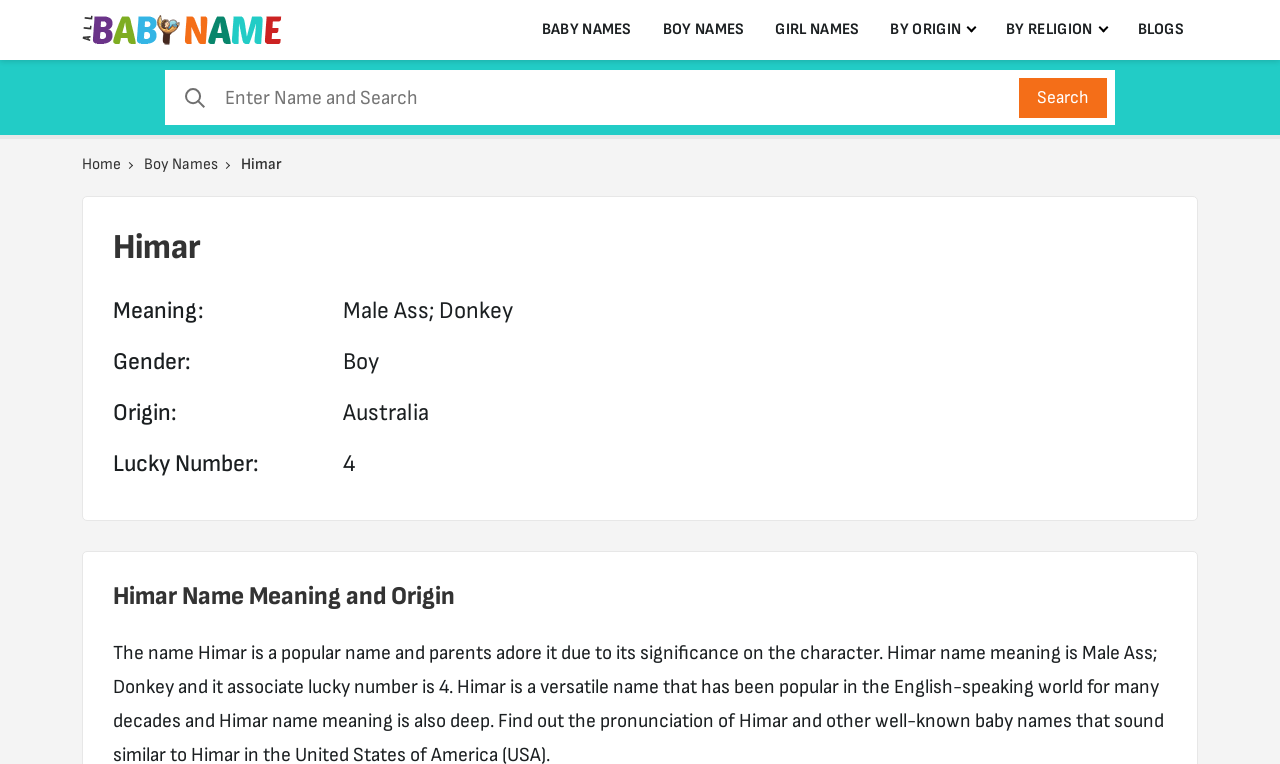Can you determine the bounding box coordinates of the area that needs to be clicked to fulfill the following instruction: "Go to Home page"?

[0.064, 0.19, 0.11, 0.241]